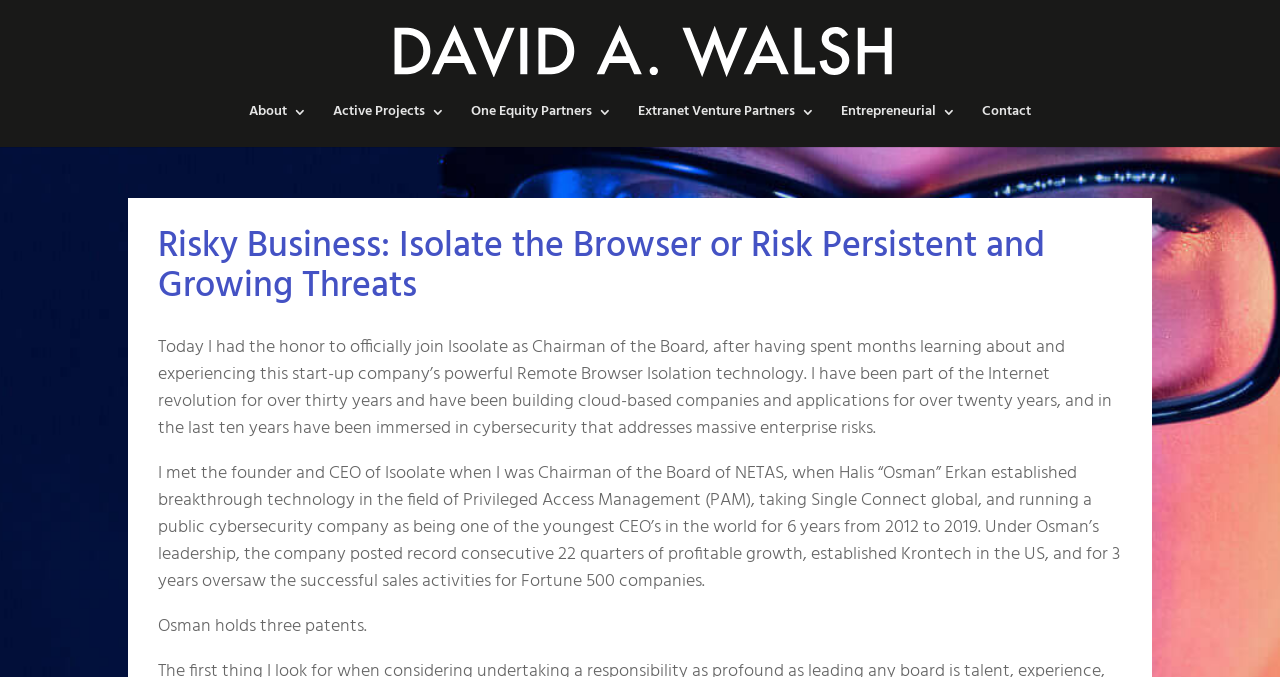What is Osman's previous role?
Based on the image, please offer an in-depth response to the question.

Osman's previous role was CEO of NETAS, which is inferred from the text 'I met the founder and CEO of Isoolate when I was Chairman of the Board of NETAS...' in the main content of the page.